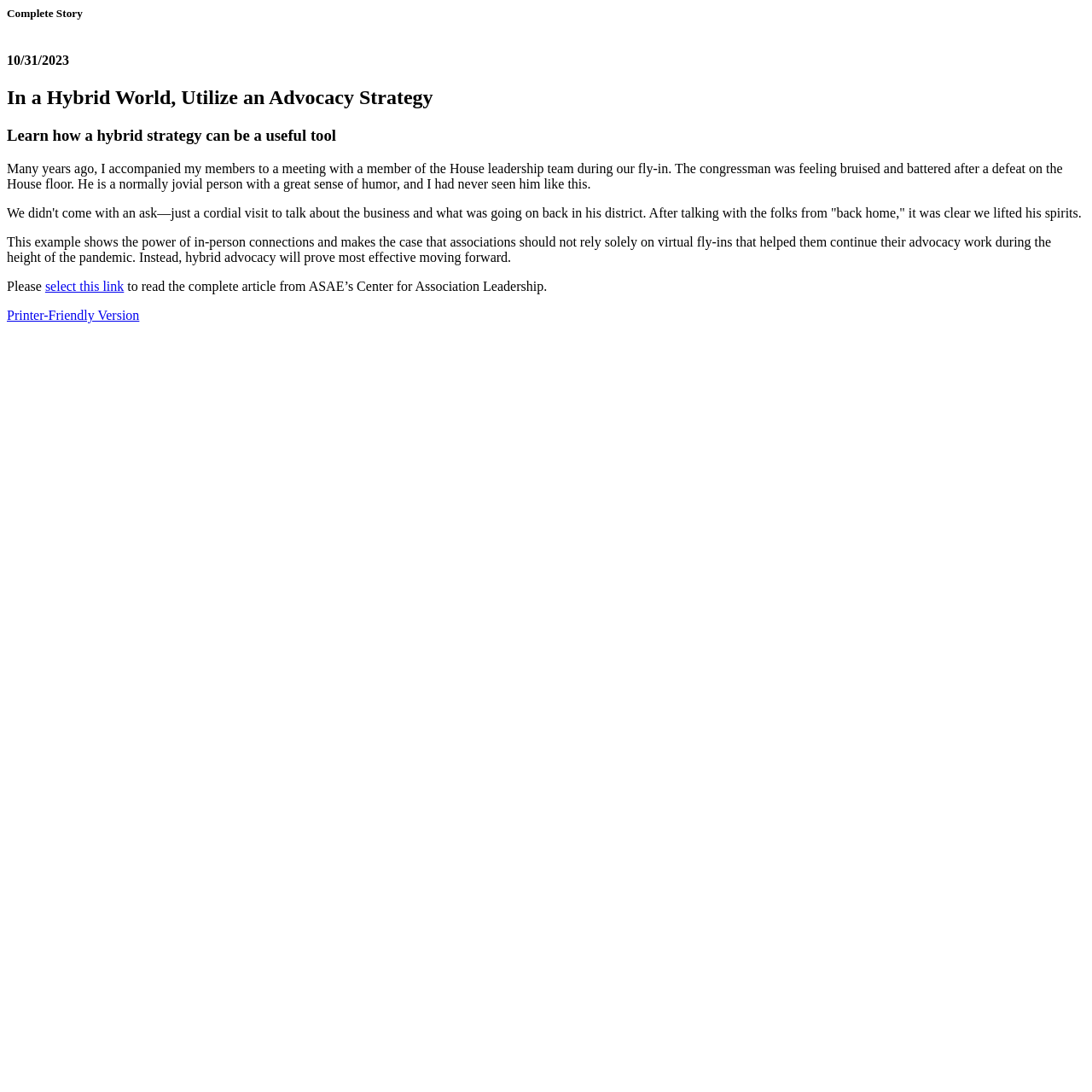Please give a succinct answer using a single word or phrase:
What is the purpose of the visit mentioned in the article?

Cordial visit